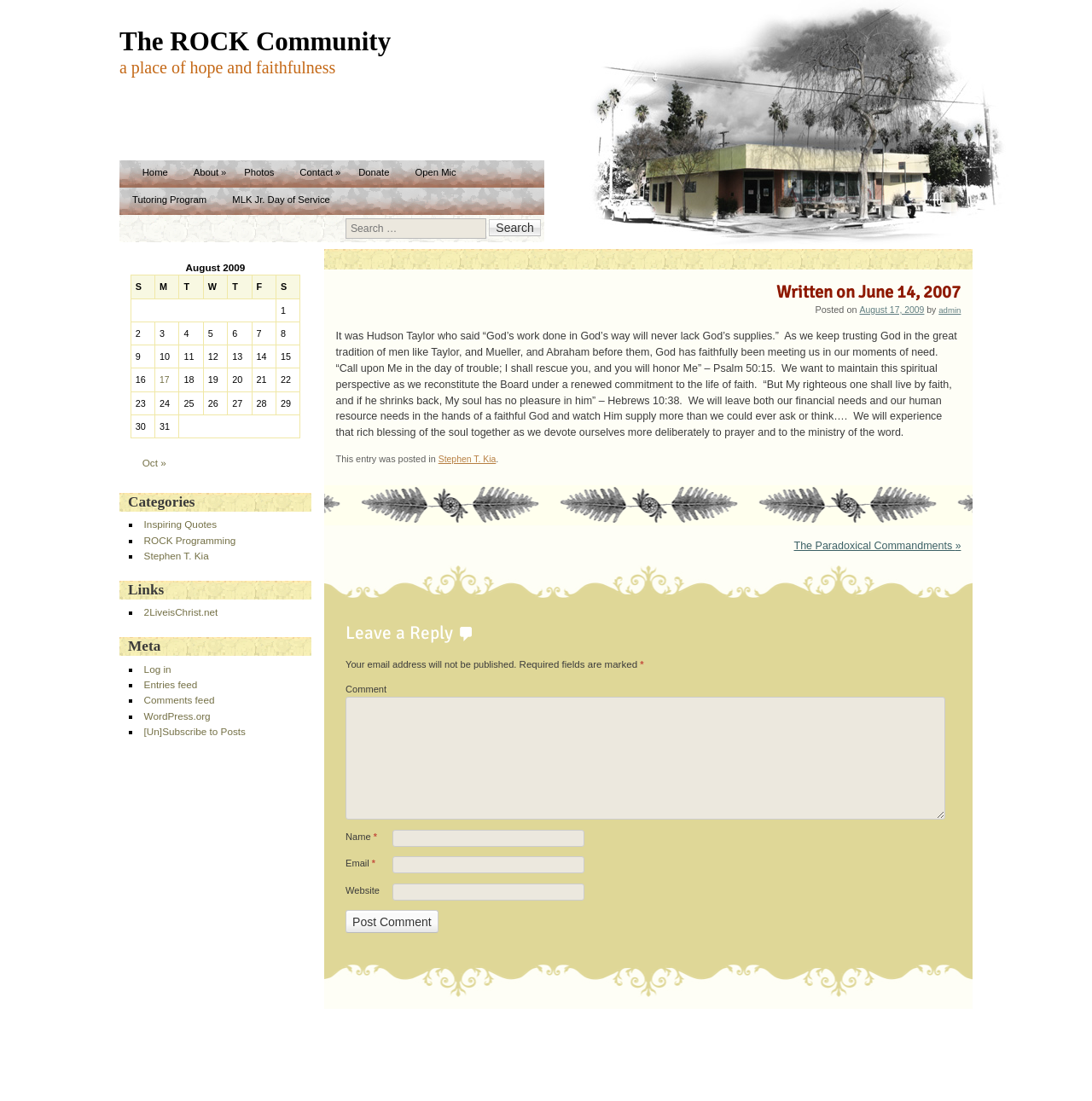Identify the bounding box coordinates of the specific part of the webpage to click to complete this instruction: "visit thezdi website".

None